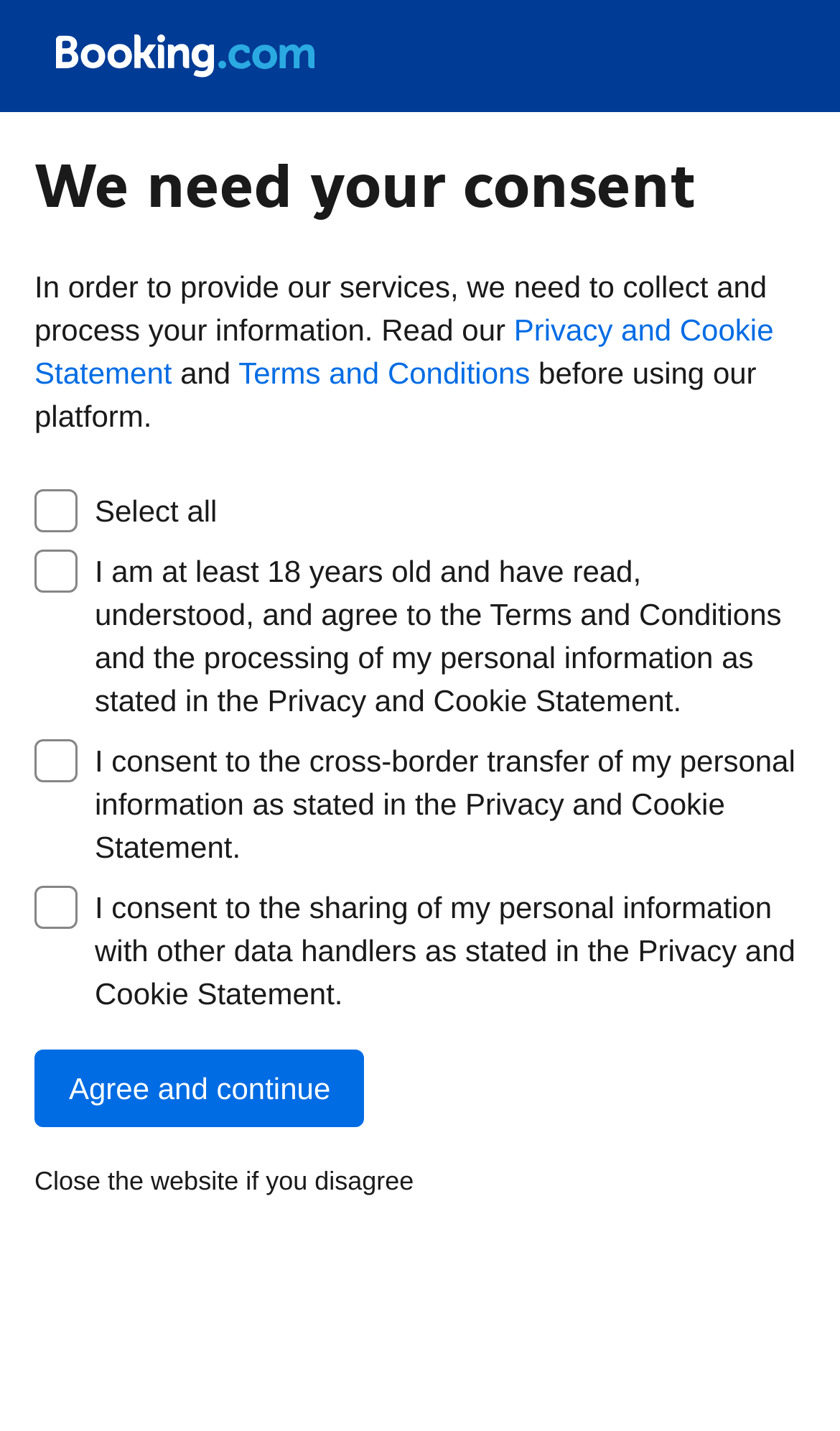Refer to the image and provide an in-depth answer to the question: 
How many links are provided for further reading?

There are two links provided on the webpage for further reading, namely 'Privacy and Cookie Statement' and 'Terms and Conditions', which can be used to access more information about the website's policies.